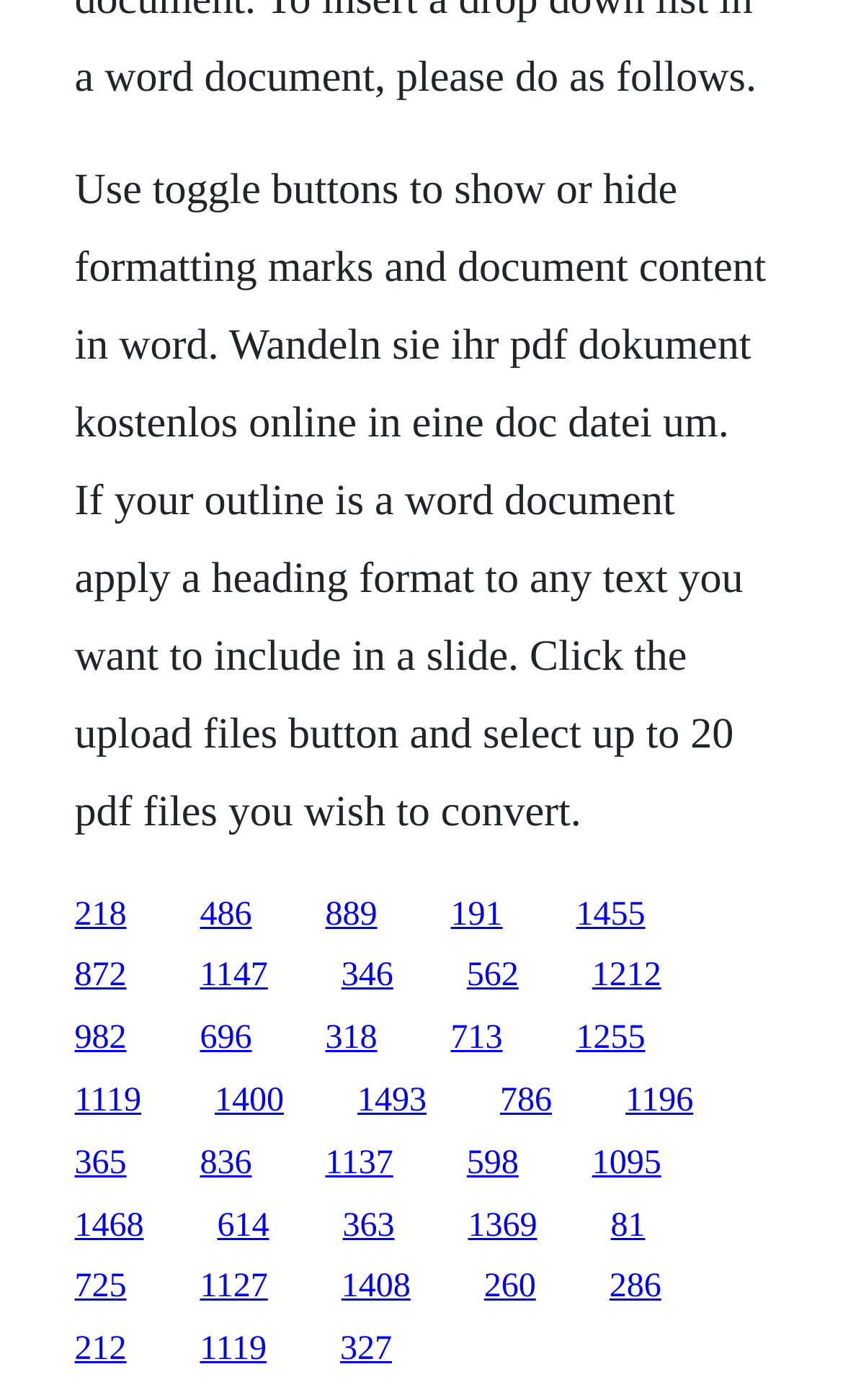Can you find the bounding box coordinates for the element to click on to achieve the instruction: "Click the link to convert PDF to Word"?

[0.088, 0.64, 0.15, 0.666]